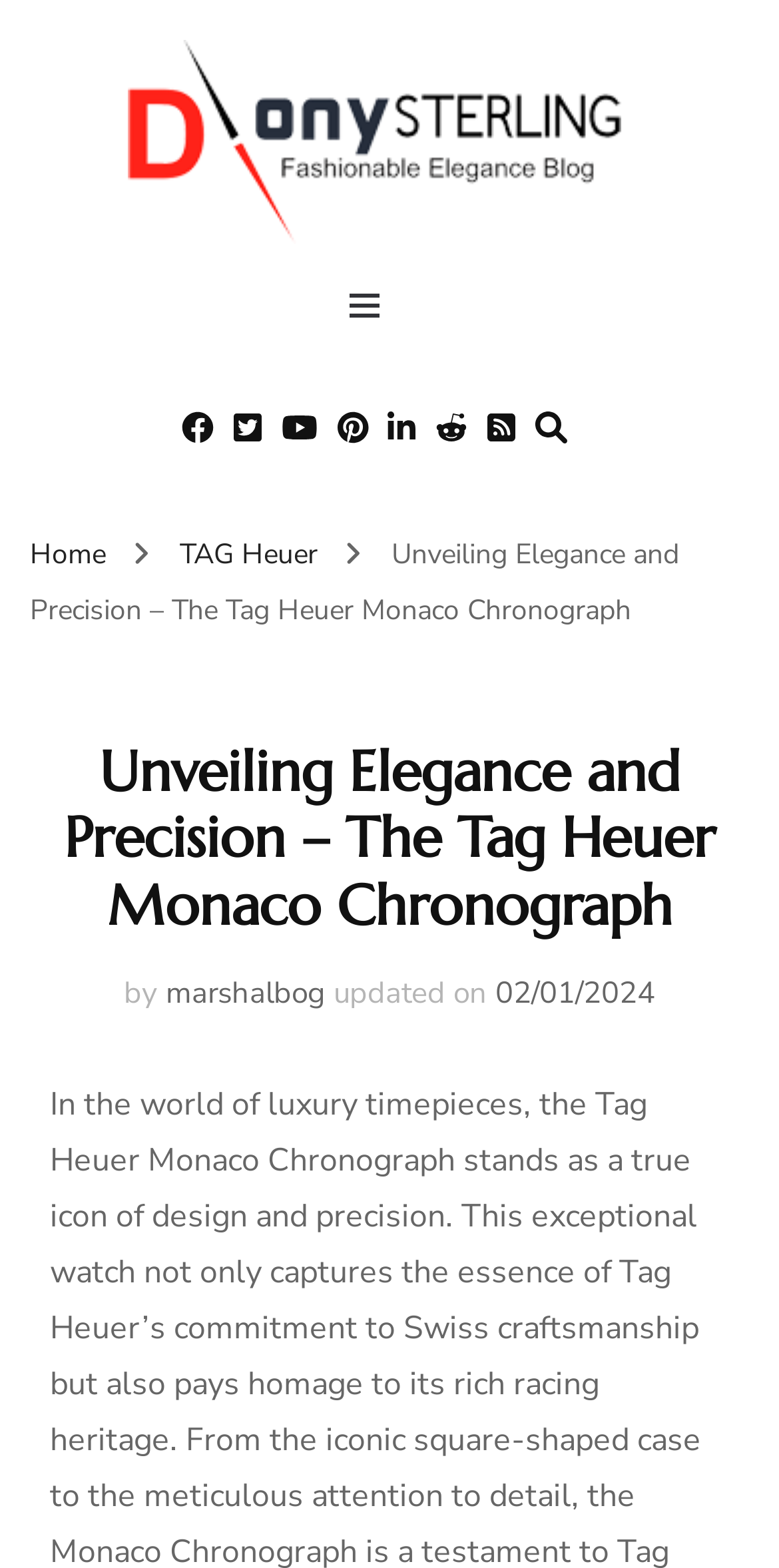Find the bounding box coordinates of the clickable element required to execute the following instruction: "View the post by marshalbog". Provide the coordinates as four float numbers between 0 and 1, i.e., [left, top, right, bottom].

[0.213, 0.62, 0.418, 0.646]